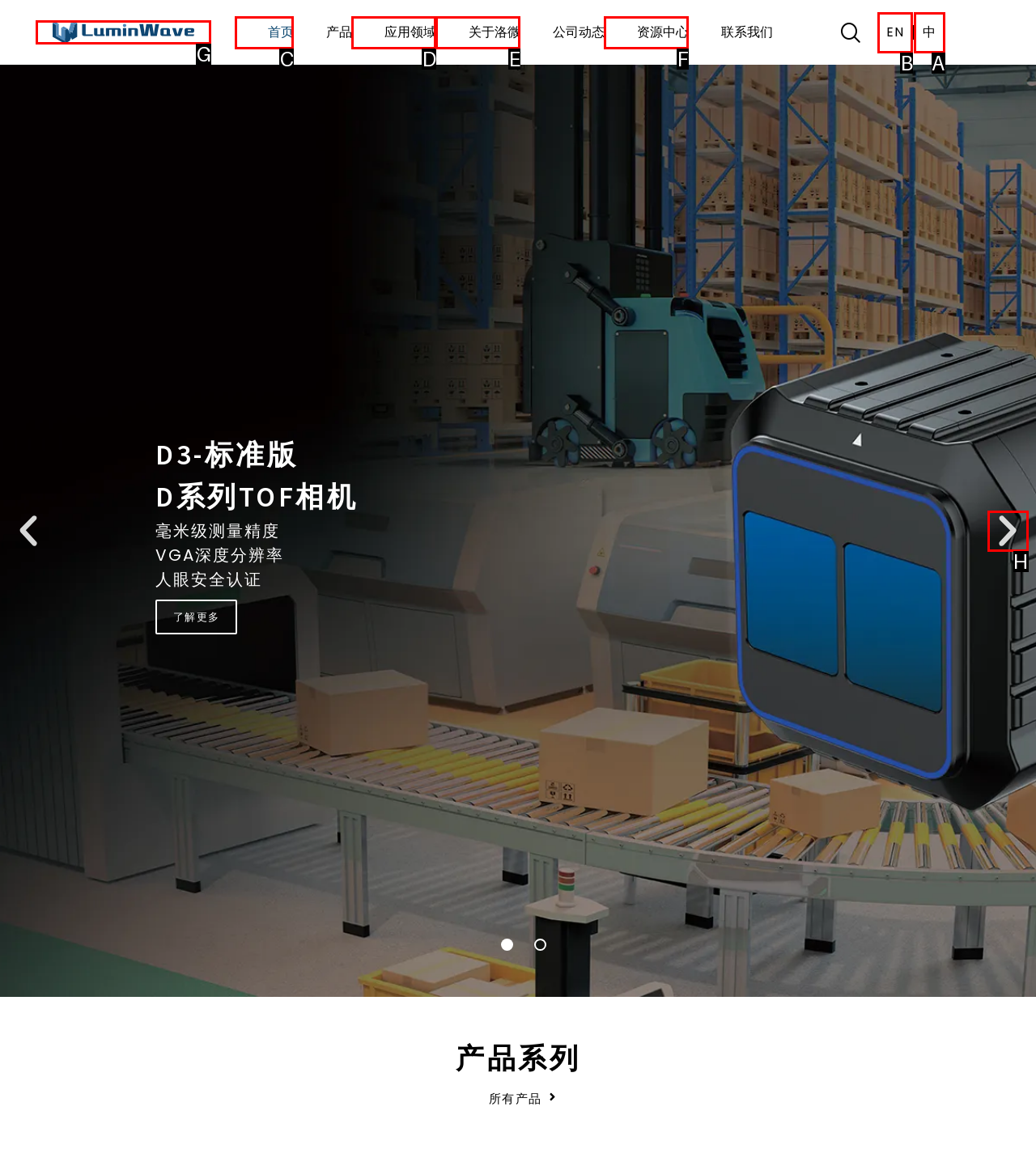Tell me which option I should click to complete the following task: Switch to English Answer with the option's letter from the given choices directly.

B